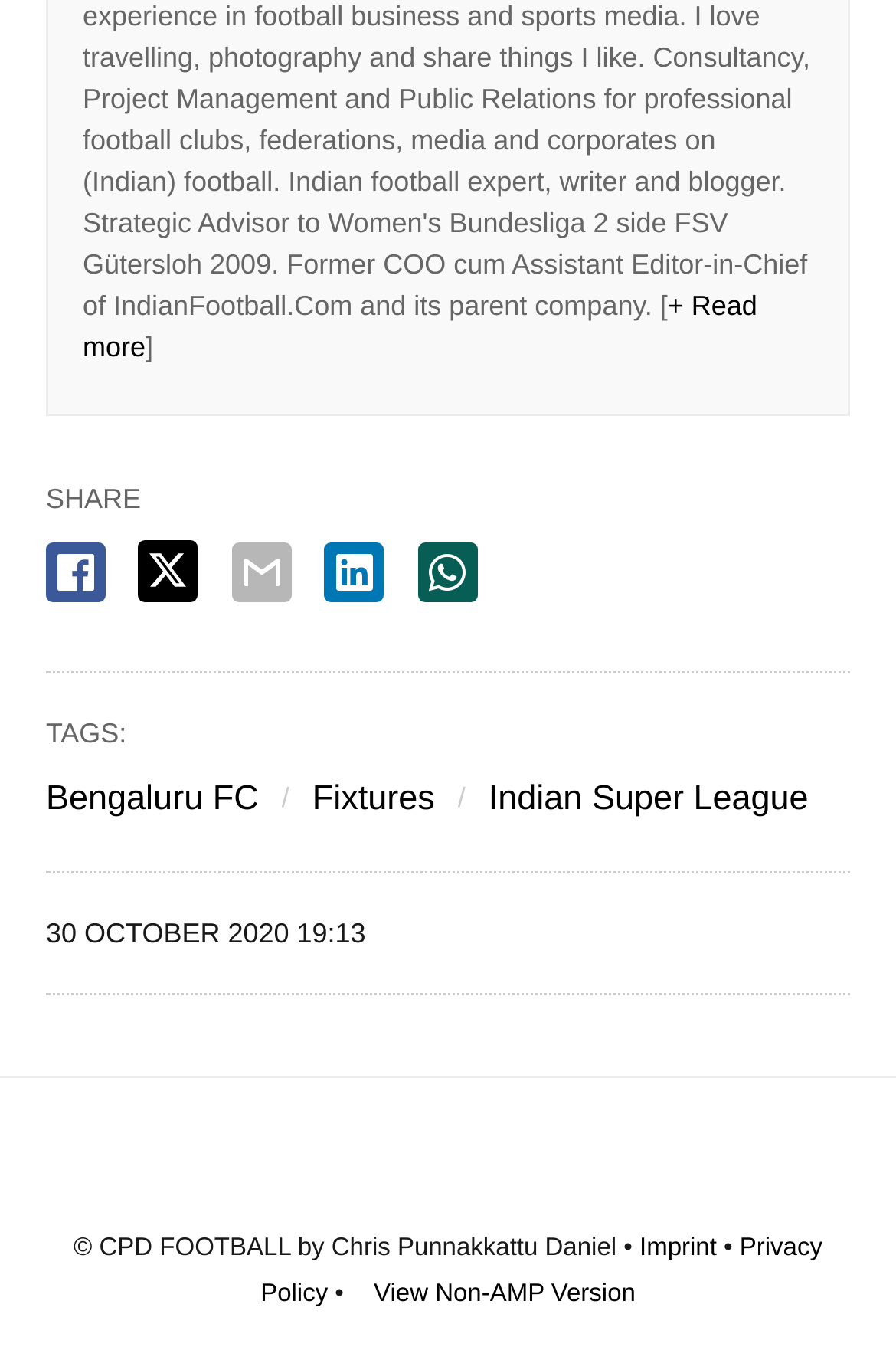Provide a single word or phrase answer to the question: 
What is the name of the football team mentioned?

Bengaluru FC